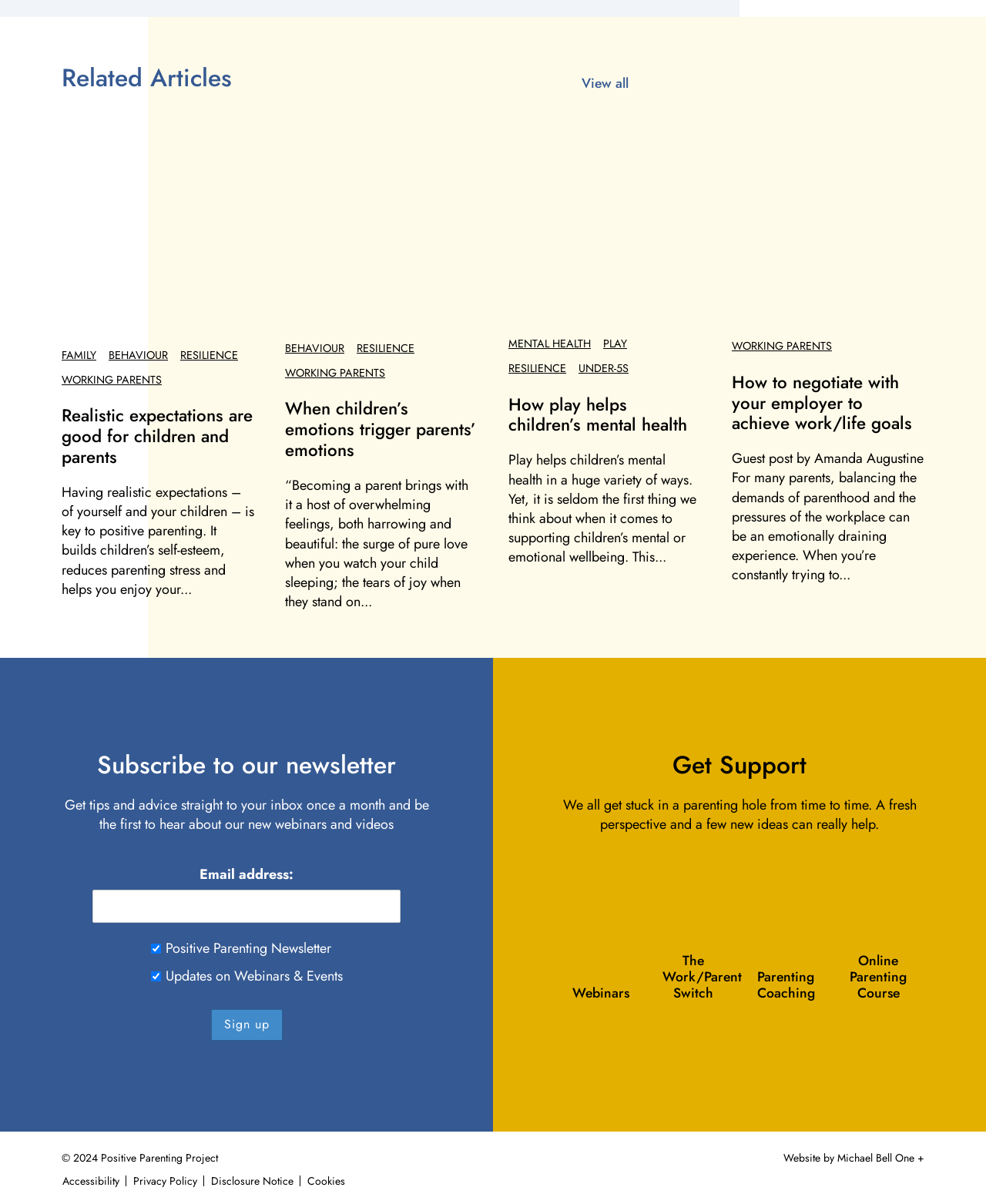Provide the bounding box coordinates, formatted as (top-left x, top-left y, bottom-right x, bottom-right y), with all values being floating point numbers between 0 and 1. Identify the bounding box of the UI element that matches the description: parent_node: MENTAL HEALTH

[0.516, 0.141, 0.711, 0.264]